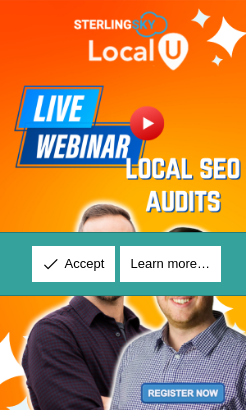How many presenters are visible in the image?
Look at the webpage screenshot and answer the question with a detailed explanation.

In the image, two presenters are visible, both dressed in casual attire, conveying a friendly and approachable atmosphere.